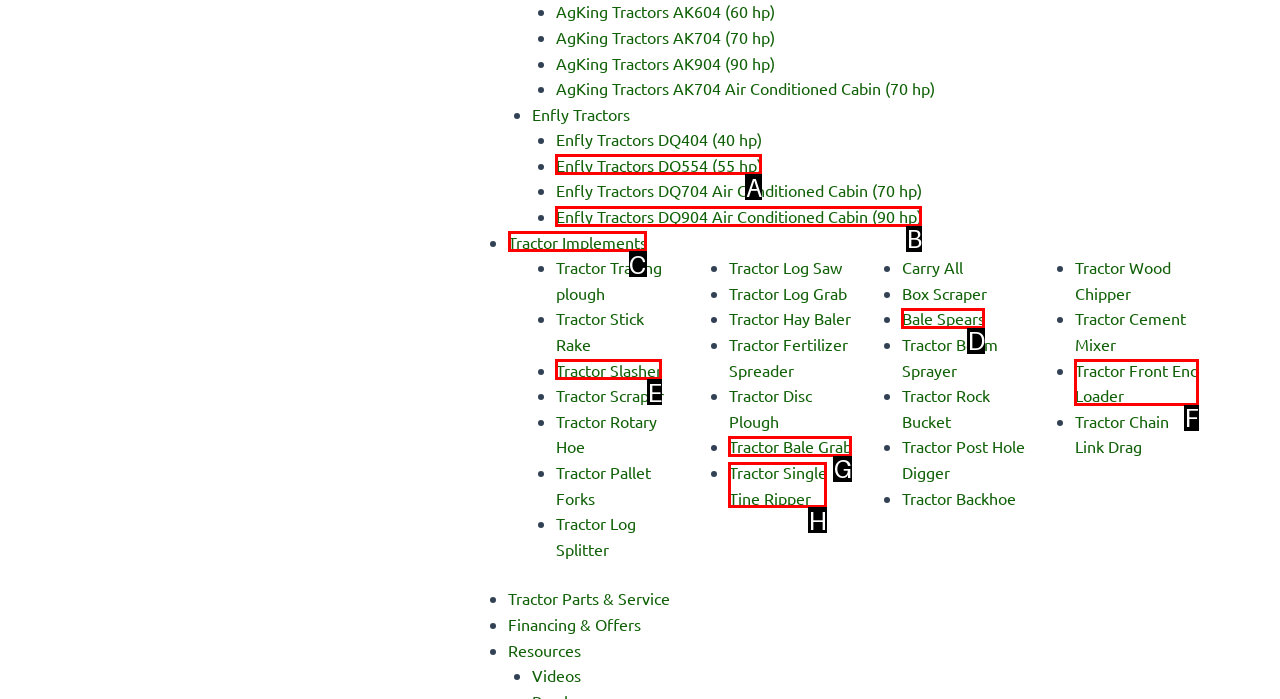Tell me which one HTML element I should click to complete the following task: View Tractor Implements
Answer with the option's letter from the given choices directly.

C